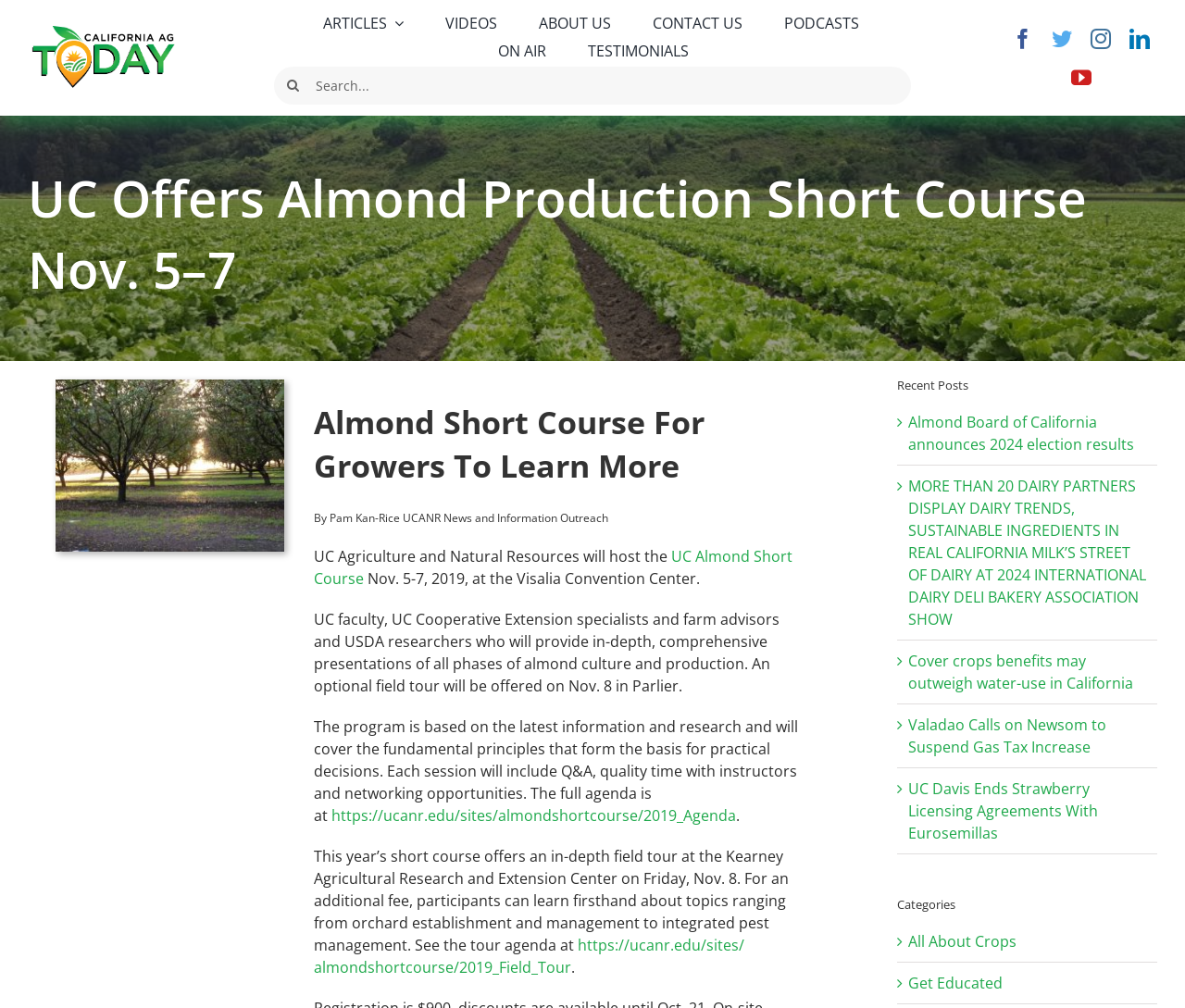Determine the bounding box coordinates (top-left x, top-left y, bottom-right x, bottom-right y) of the UI element described in the following text: About Us

None